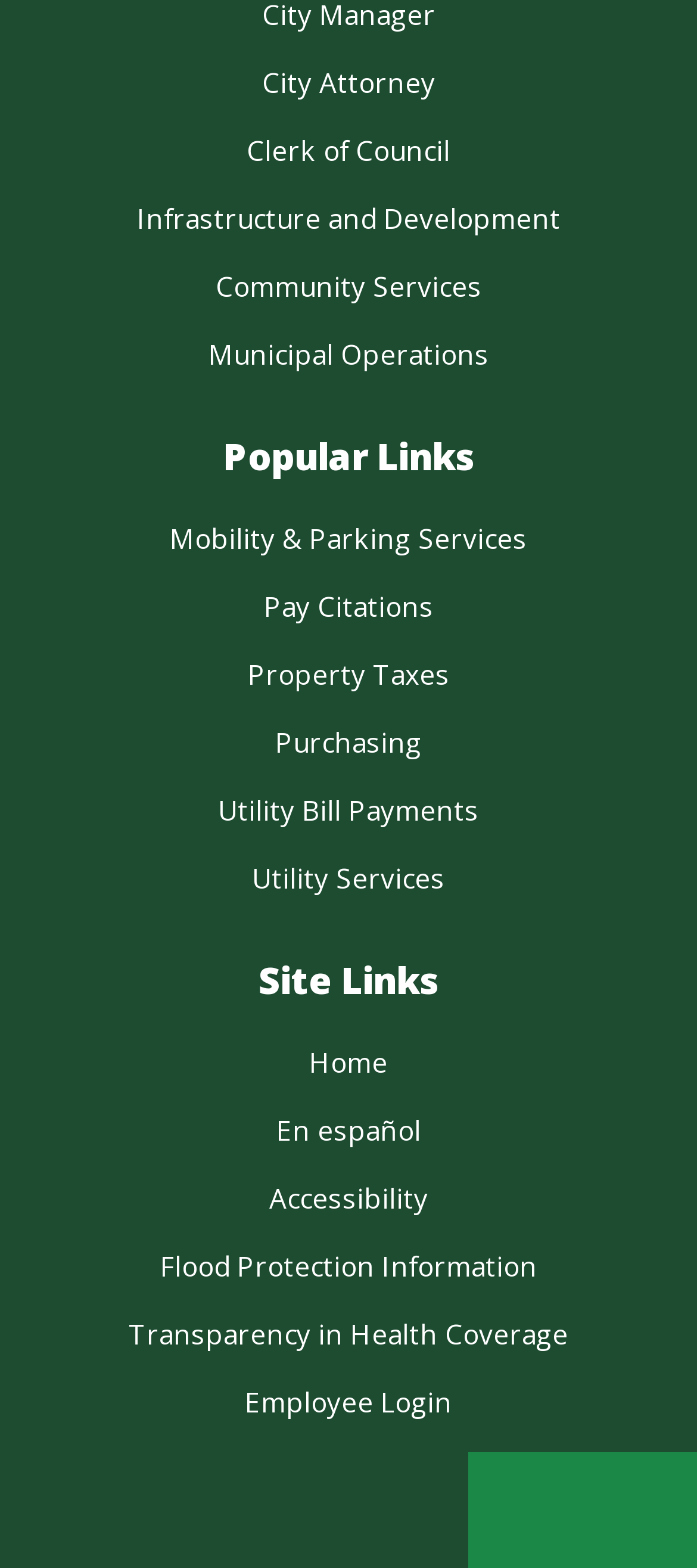Please provide a comprehensive response to the question based on the details in the image: What is the purpose of the 'Popular Links' section?

The 'Popular Links' section is a region on the webpage that contains links to frequently visited pages. The presence of this section suggests that it is intended to provide quick access to popular links, making it easier for users to navigate to commonly used pages.